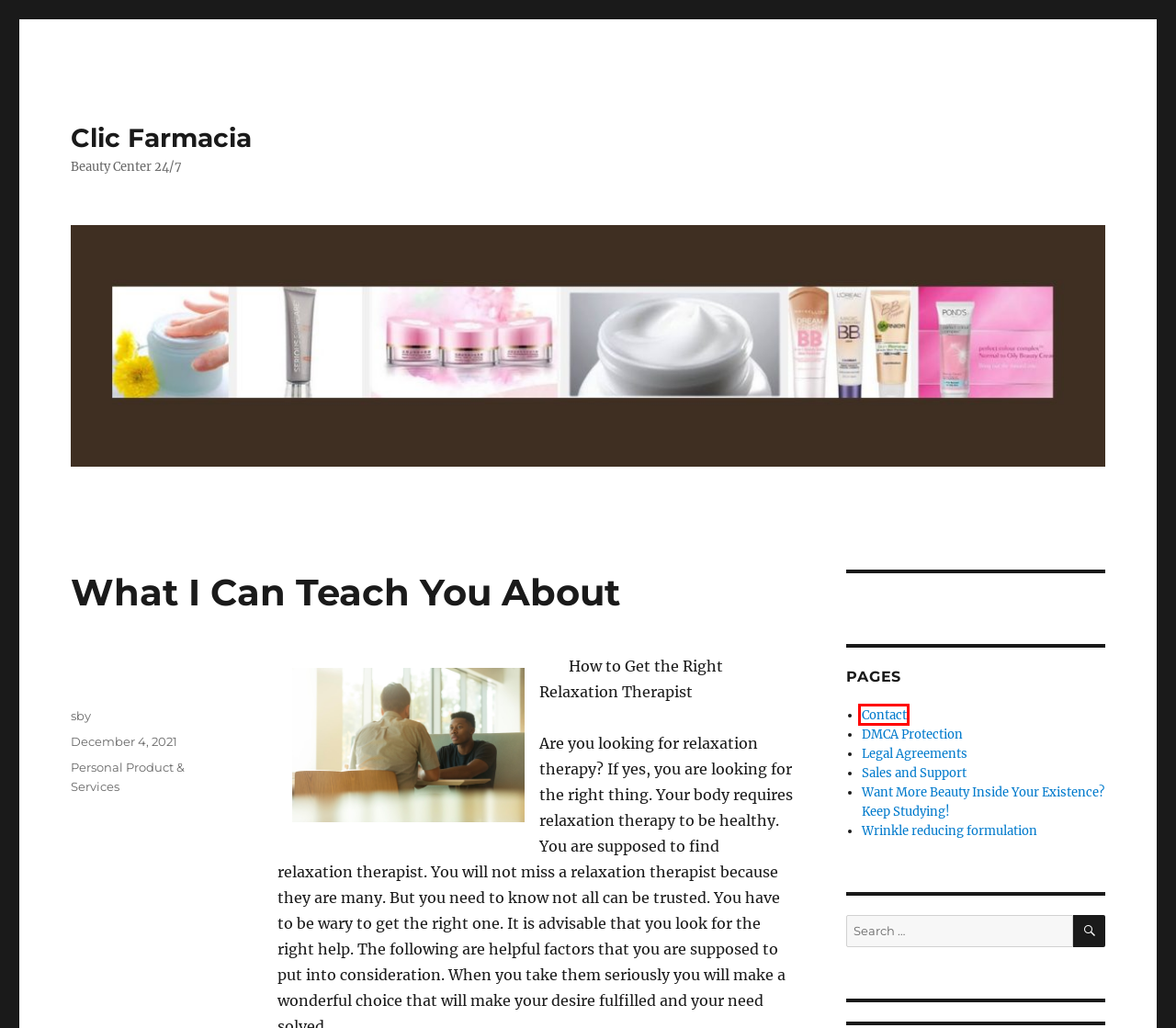You have a screenshot of a webpage with a red bounding box highlighting a UI element. Your task is to select the best webpage description that corresponds to the new webpage after clicking the element. Here are the descriptions:
A. Legal Agreements – Clic Farmacia
B. DMCA Protection – Clic Farmacia
C. Clic Farmacia – Beauty Center 24/7
D. Personal Product & Services – Clic Farmacia
E. Contact – Clic Farmacia
F. May 2016 – Clic Farmacia
G. Wrinkle reducing formulation – Clic Farmacia
H. Sales and Support – Clic Farmacia

E